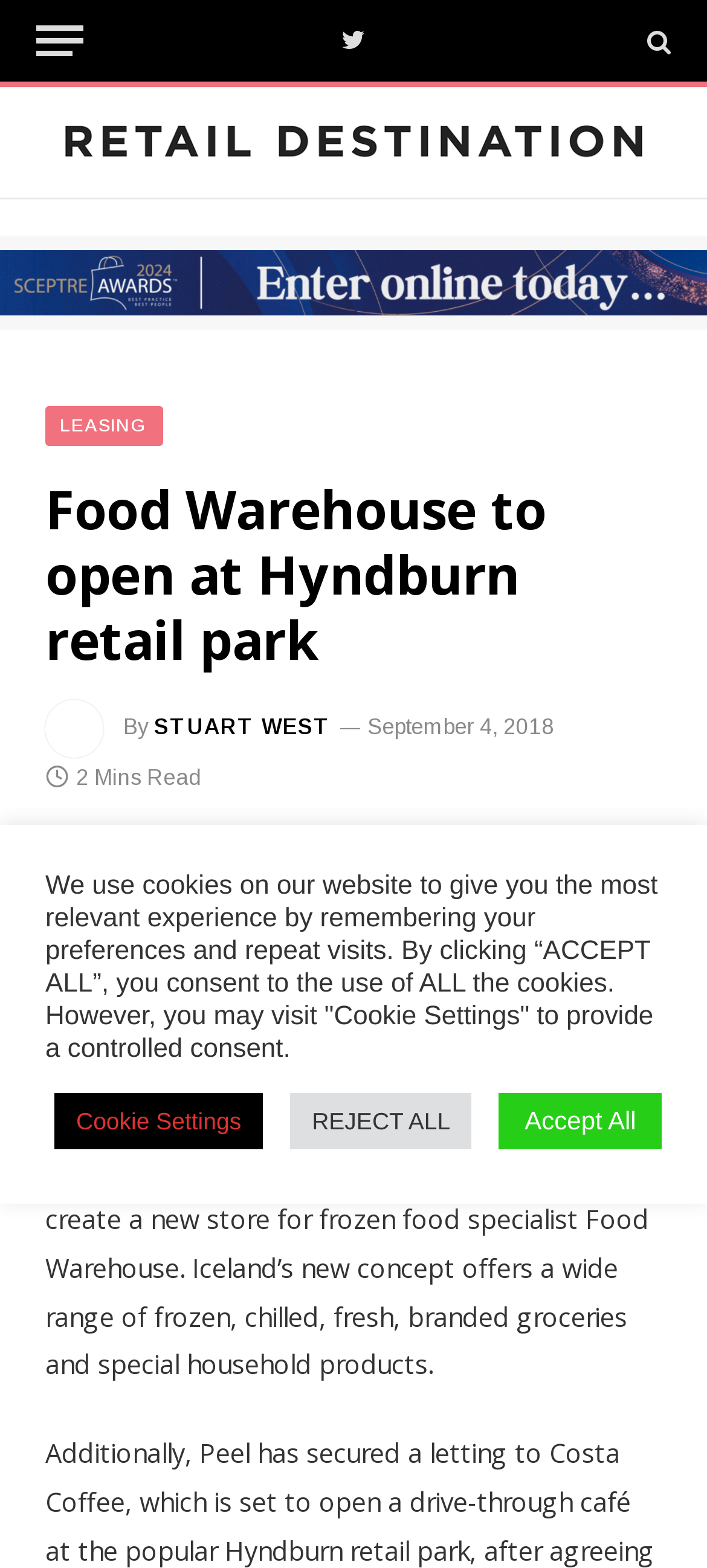Your task is to find and give the main heading text of the webpage.

Food Warehouse to open at Hyndburn retail park